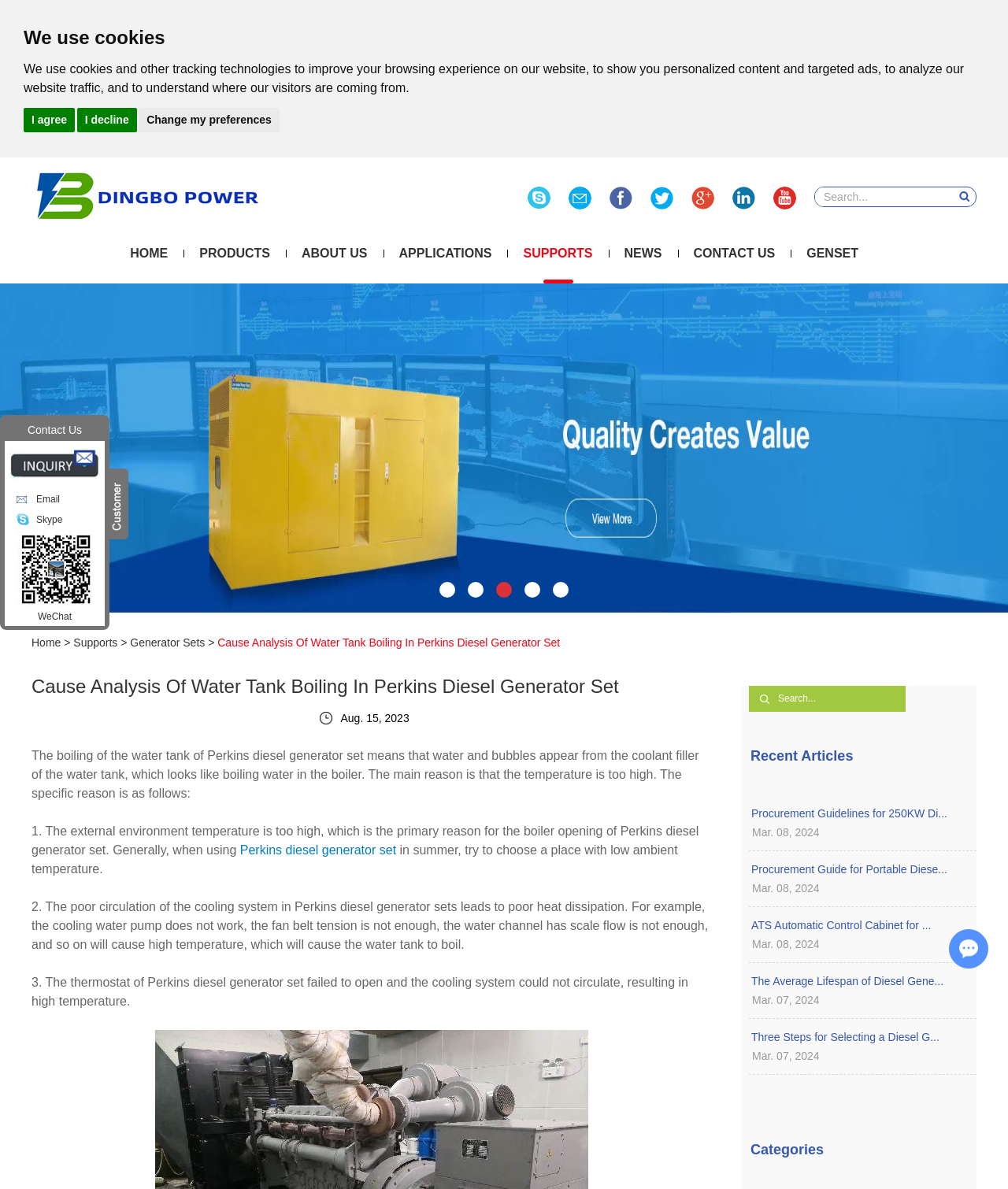Provide a thorough summary of the webpage.

This webpage is about the cause analysis of water tank boiling in Perkins diesel generator sets. At the top, there is a dialog box with a message about using cookies and tracking technologies, accompanied by three buttons: "I agree", "I decline", and "Change my preferences". Below this, there is a logo of Guangxi Dingbo Power Equipment Manufacturing Co., Ltd., along with a search bar and a button.

The main content of the webpage is divided into two sections. On the left, there is a navigation menu with links to different pages, including "HOME", "PRODUCTS", "ABOUT US", "APPLICATIONS", "SUPPORTS", "NEWS", "CONTACT US", and "GENSET". On the right, there is a heading that reads "Cause Analysis Of Water Tank Boiling In Perkins Diesel Generator Set", followed by a brief introduction to the topic.

The main article is divided into three sections, each explaining a specific reason for the water tank boiling. The first reason is that the external environment temperature is too high, which is the primary reason for the boiler opening of Perkins diesel generator sets. The second reason is the poor circulation of the cooling system, which leads to poor heat dissipation. The third reason is the failure of the thermostat, which prevents the cooling system from circulating and results in high temperature.

Below the main article, there is a section titled "Recent Articles" with links to four recent articles, including "Procurement Guidelines for 250KW Diesel Generator Sets", "Procurement Guide for Portable Diesel Generator Sets", "ATS Automatic Control Cabinet for Diesel Generator Sets", and "The Average Lifespan of Diesel Generator Sets". Each article has a date stamp, ranging from March 7, 2024, to March 8, 2024.

At the bottom of the webpage, there is a section titled "Categories" and a chat window with links to contact the company through email, Skype, or WeChat. There is also a button to minimize the chat window.